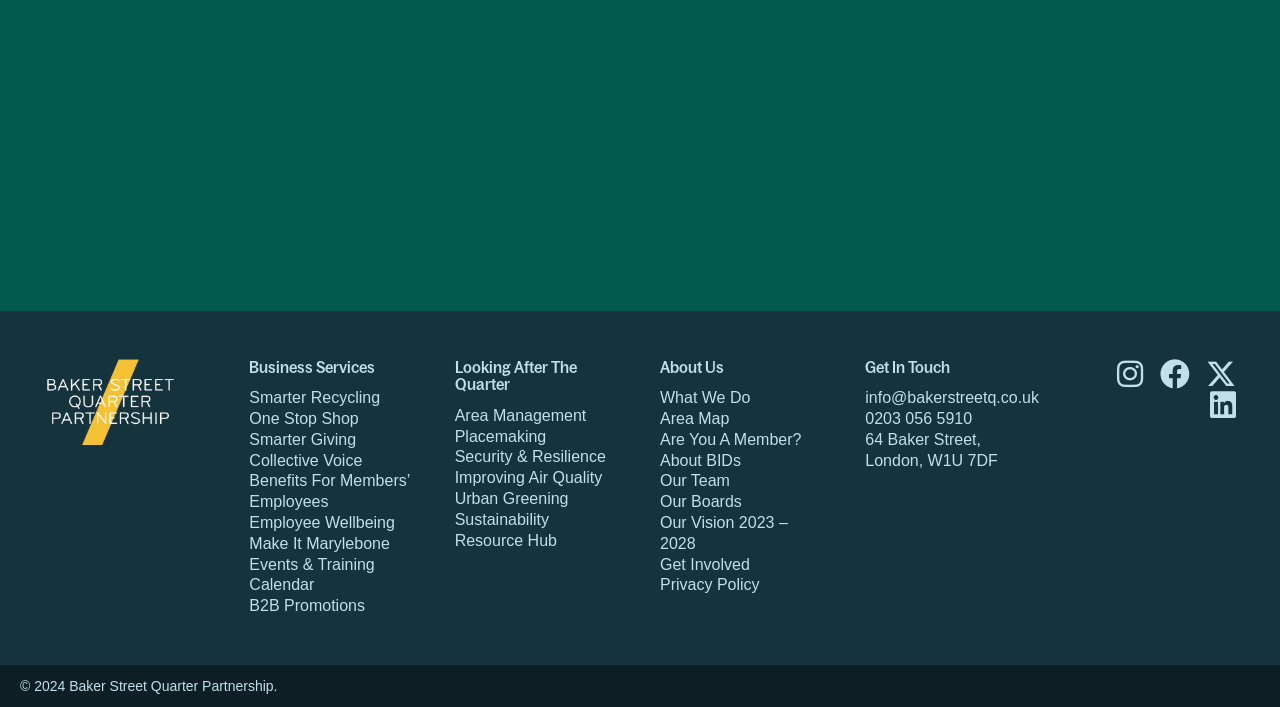Please specify the bounding box coordinates of the area that should be clicked to accomplish the following instruction: "Subscribe to the newsletter". The coordinates should consist of four float numbers between 0 and 1, i.e., [left, top, right, bottom].

[0.437, 0.248, 0.563, 0.315]